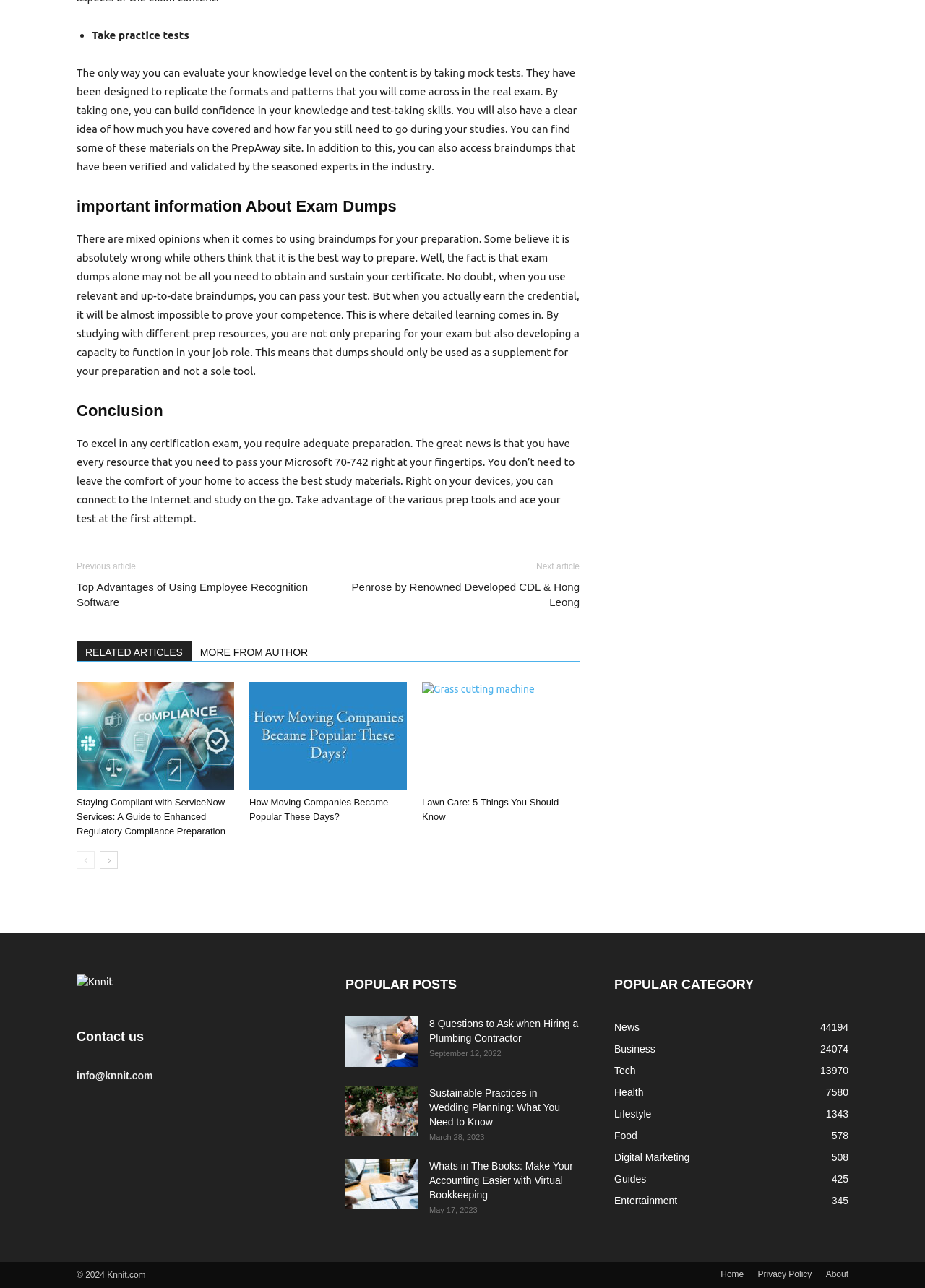Predict the bounding box coordinates for the UI element described as: "MORE FROM AUTHOR". The coordinates should be four float numbers between 0 and 1, presented as [left, top, right, bottom].

[0.207, 0.497, 0.342, 0.513]